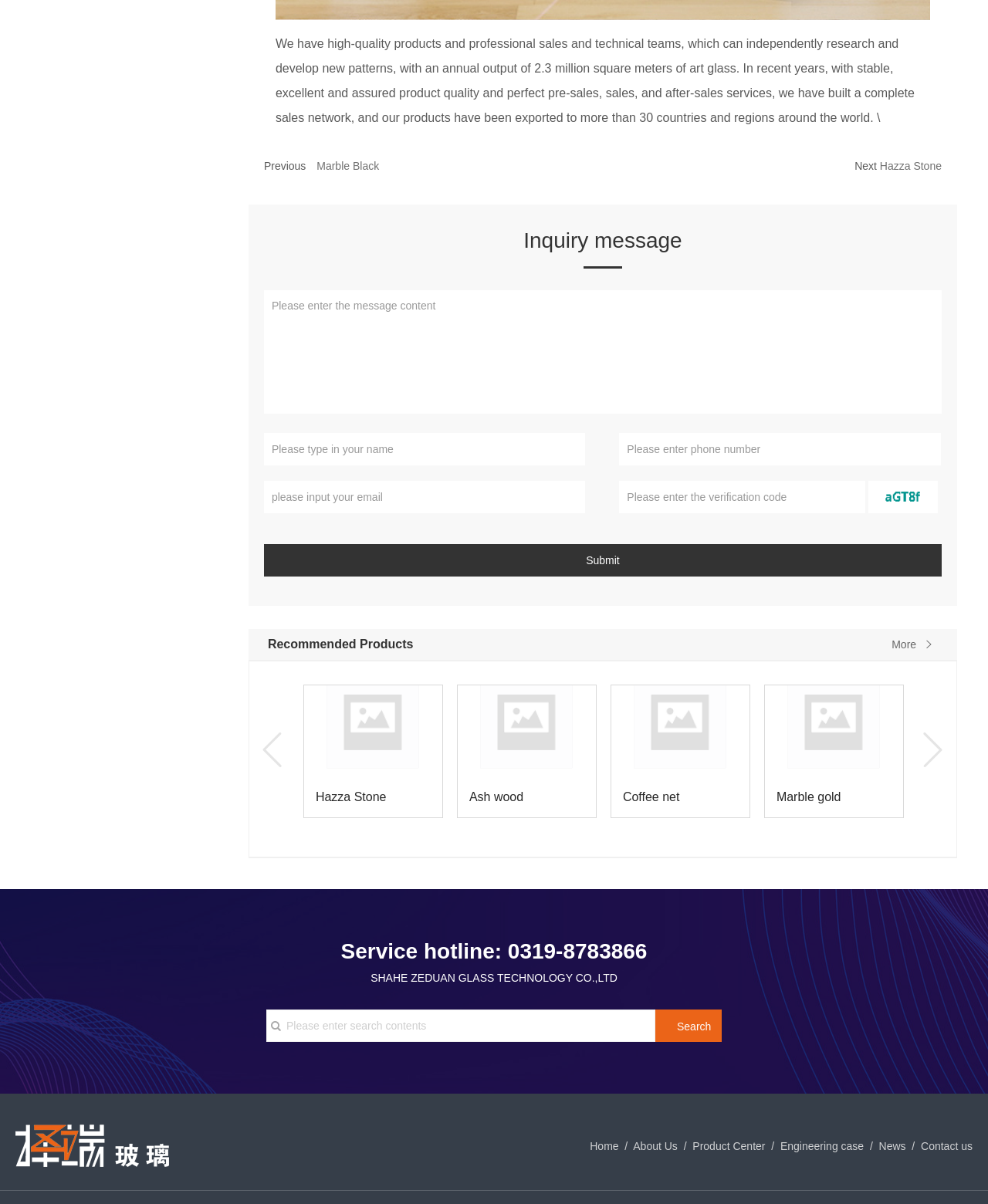Find the bounding box coordinates for the area you need to click to carry out the instruction: "Click on the 'Hazza Stone' link". The coordinates should be four float numbers between 0 and 1, indicated as [left, top, right, bottom].

[0.89, 0.132, 0.953, 0.142]